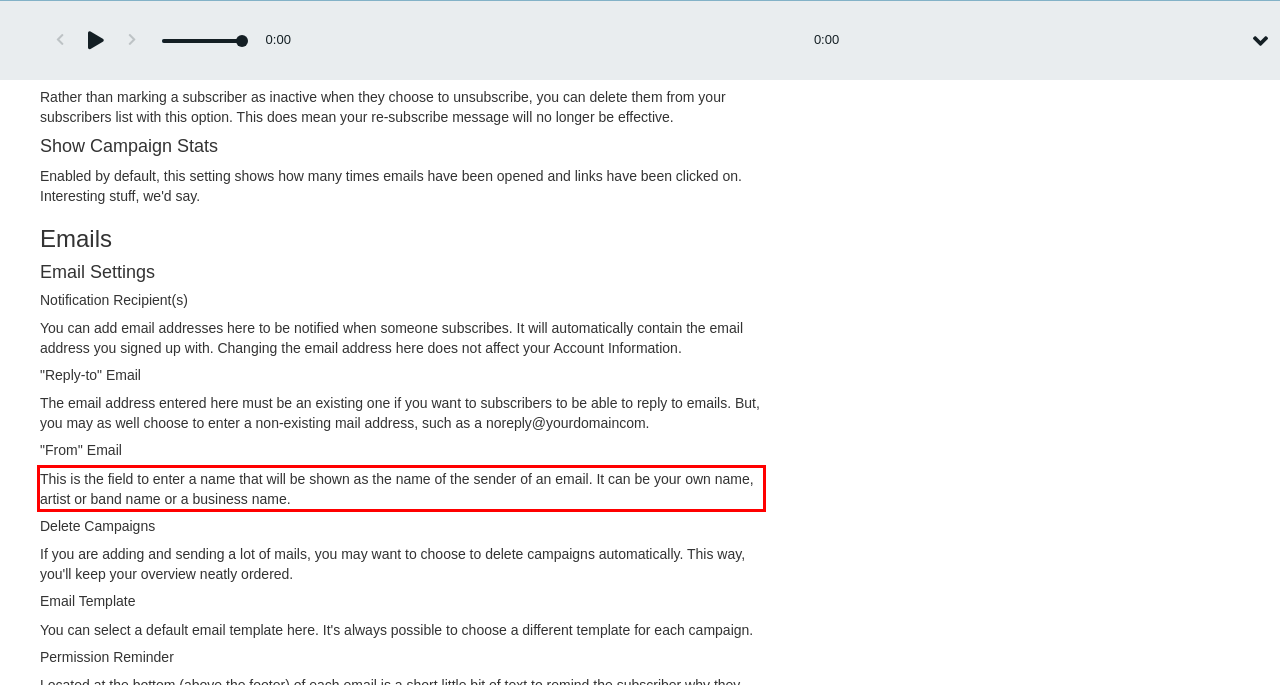You are looking at a screenshot of a webpage with a red rectangle bounding box. Use OCR to identify and extract the text content found inside this red bounding box.

This is the field to enter a name that will be shown as the name of the sender of an email. It can be your own name, artist or band name or a business name.